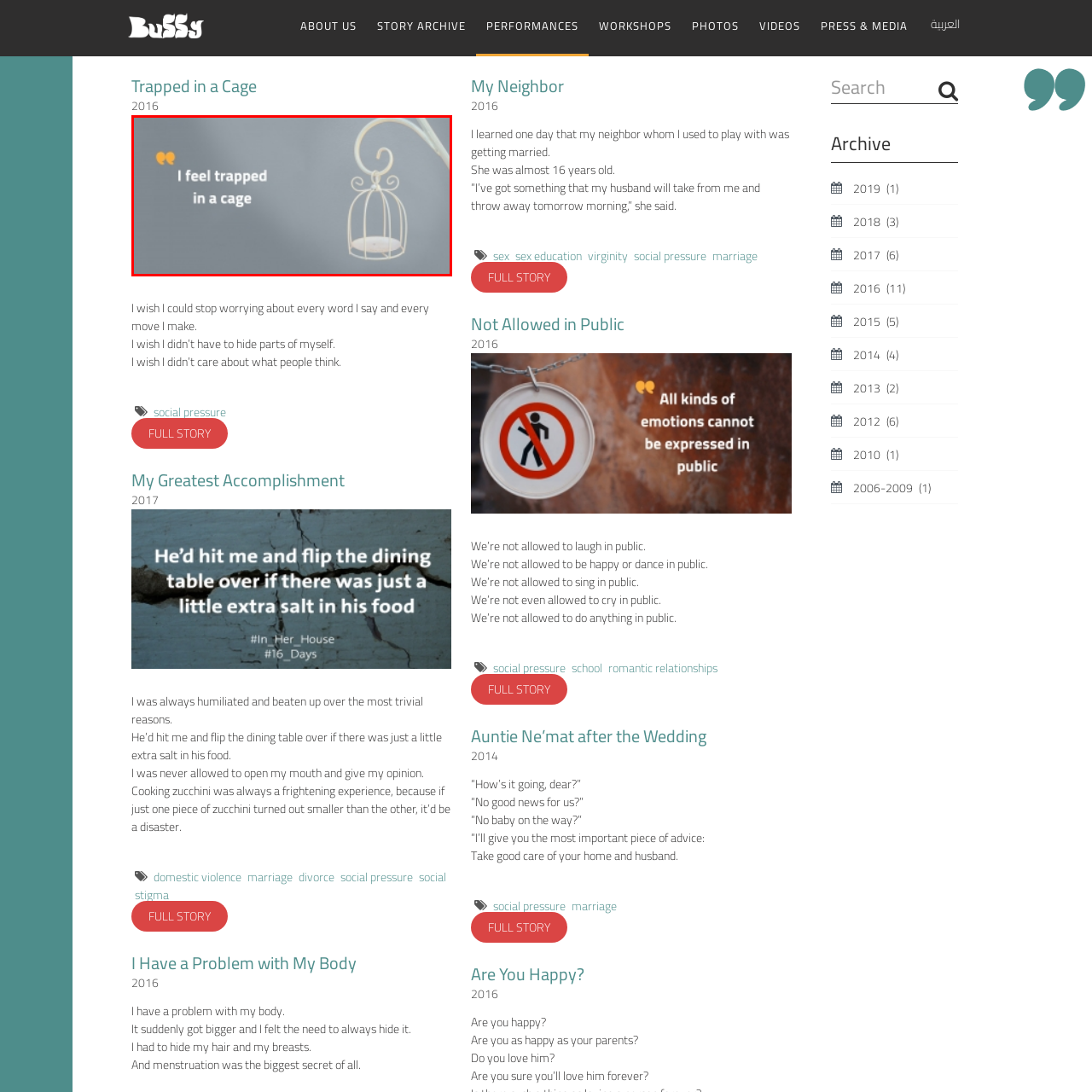Pay attention to the image encased in the red boundary and reply to the question using a single word or phrase:
What is the theme of the image?

Social pressure and emotional struggle